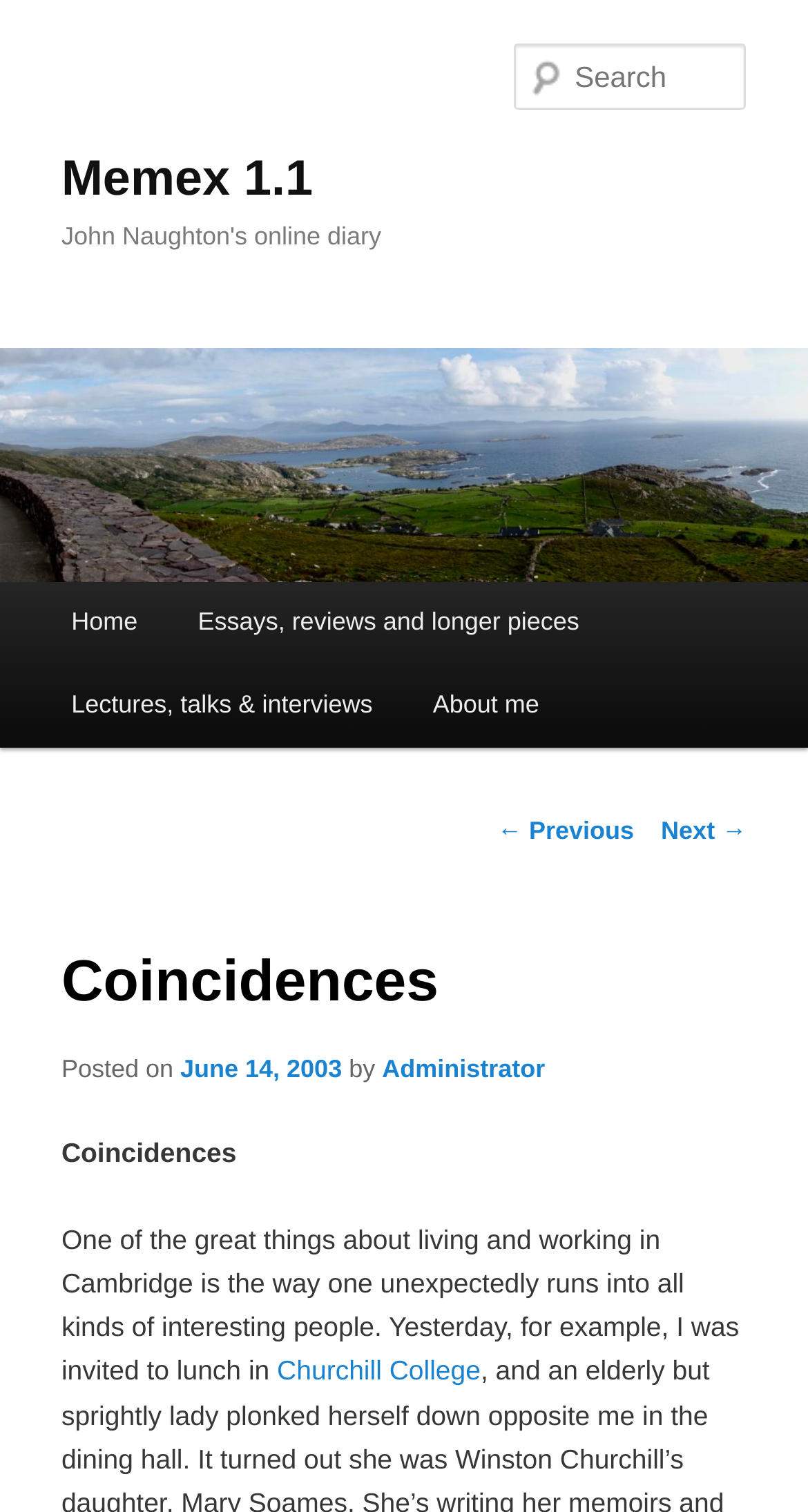Please determine the bounding box coordinates for the element that should be clicked to follow these instructions: "view previous post".

[0.615, 0.539, 0.785, 0.559]